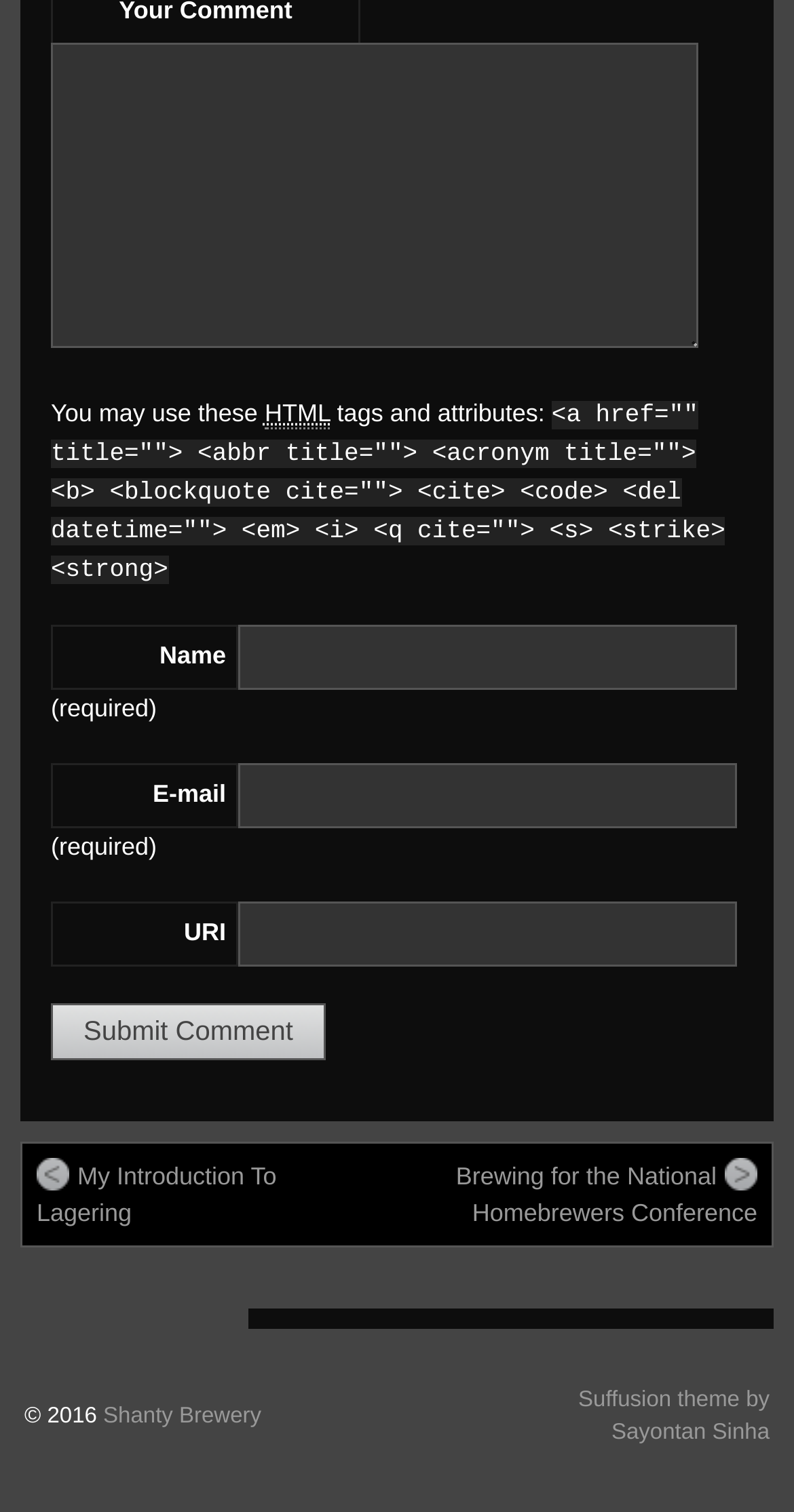Determine the bounding box coordinates of the clickable region to execute the instruction: "Enter your comment". The coordinates should be four float numbers between 0 and 1, denoted as [left, top, right, bottom].

[0.064, 0.028, 0.879, 0.23]